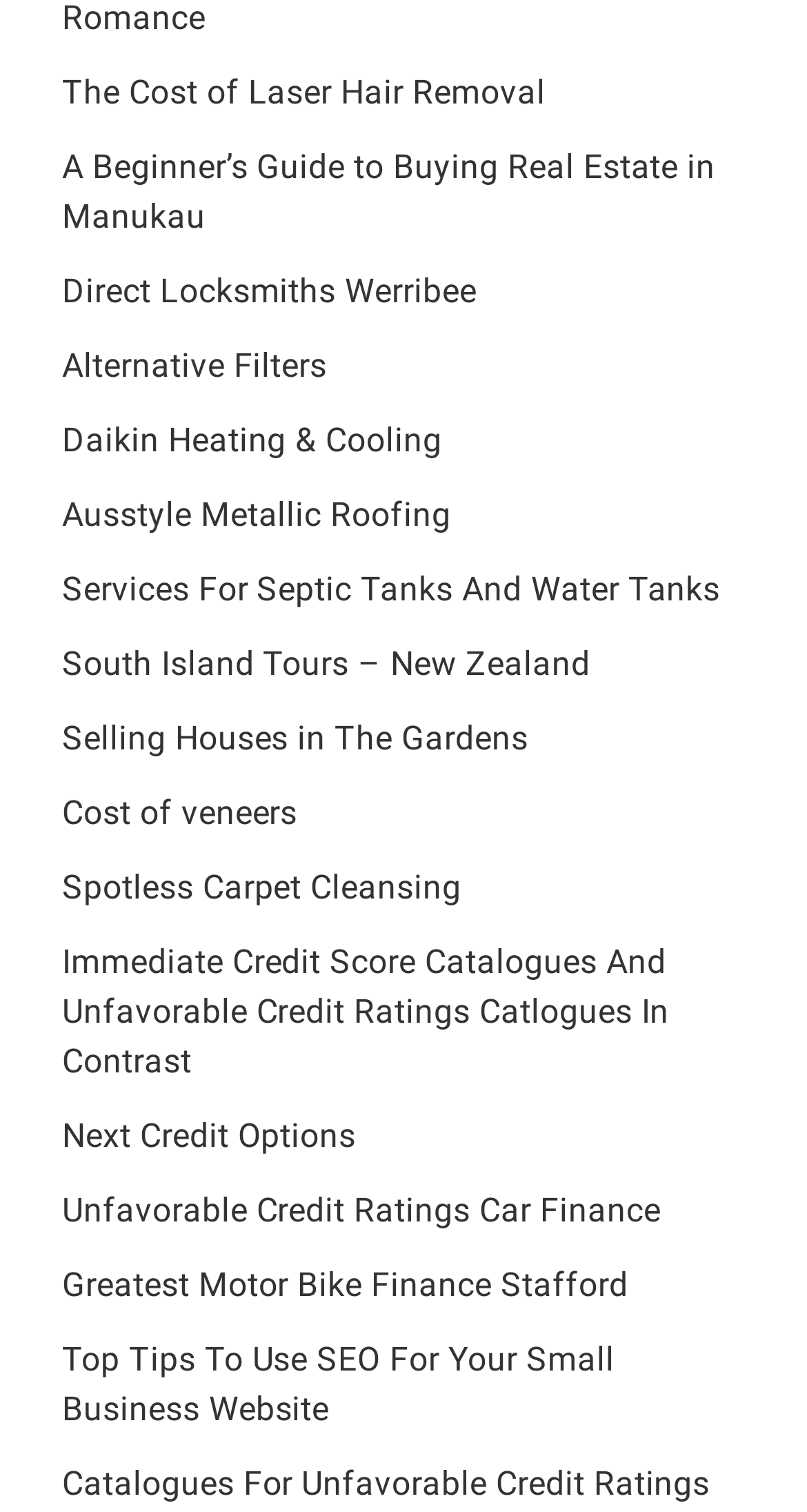Locate the bounding box coordinates of the area where you should click to accomplish the instruction: "Read about the cost of laser hair removal".

[0.077, 0.048, 0.676, 0.074]